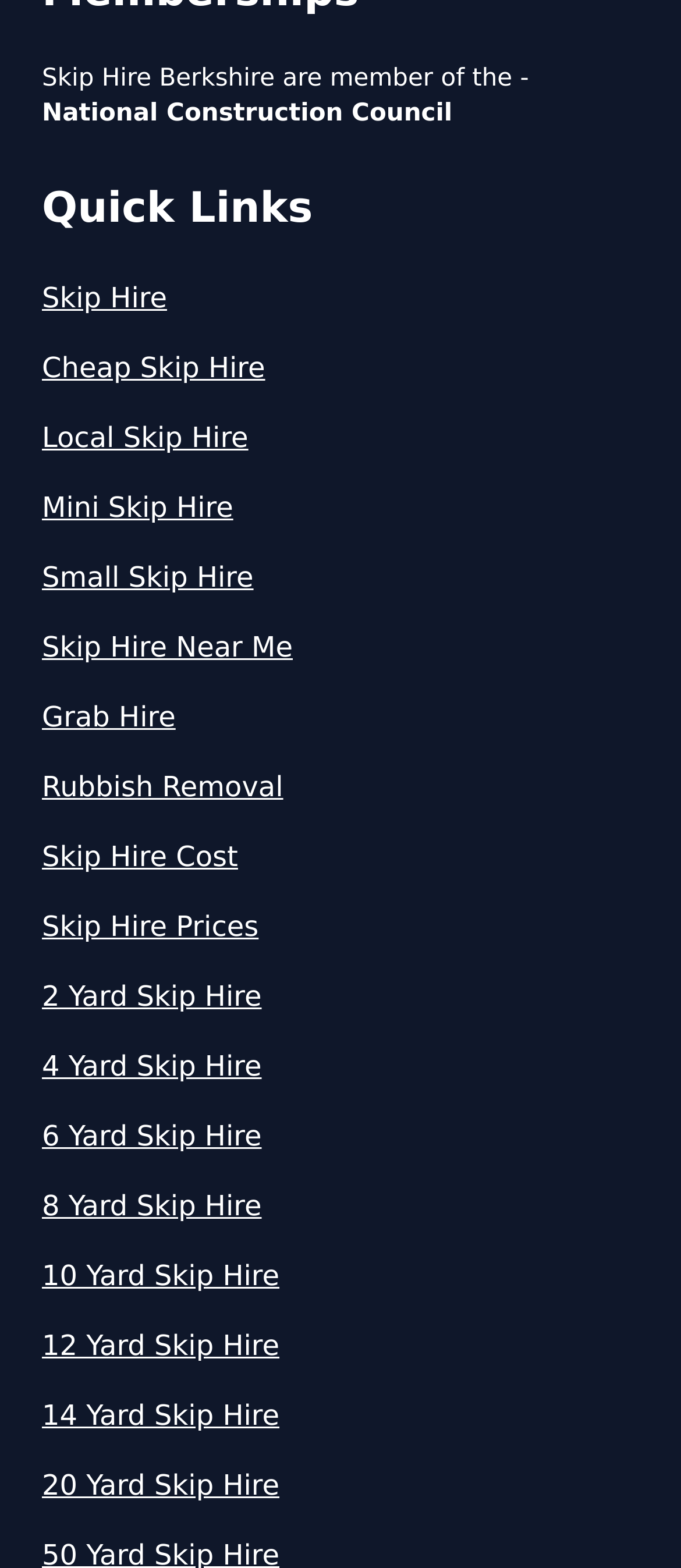How many types of skip hire services are listed?
Based on the image, please offer an in-depth response to the question.

I counted the number of distinct skip hire services listed, including 'Mini Skip Hire', 'Cheap Skip Hire', 'Local Skip Hire', 'Small Skip Hire', 'Skip Hire Near Me', '2 Yard Skip Hire', and others, and found a total of 7 types of services.